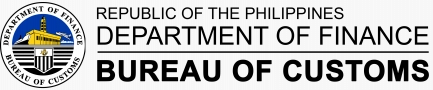Give a thorough explanation of the elements present in the image.

The image features the official logo of the Bureau of Customs, which operates under the Department of Finance of the Republic of the Philippines. This emblem prominently displays the organization’s name, "Bureau of Customs," in bold lettering, emphasizing its significance in regulating and facilitating trade and customs processes within the country. The logo also includes a symbol representing the agency, indicating its role in the management of border control and customs-related services, reflecting the bureau's commitment to enhancing trade facilitation and ensuring compliance with legal and regulatory standards.